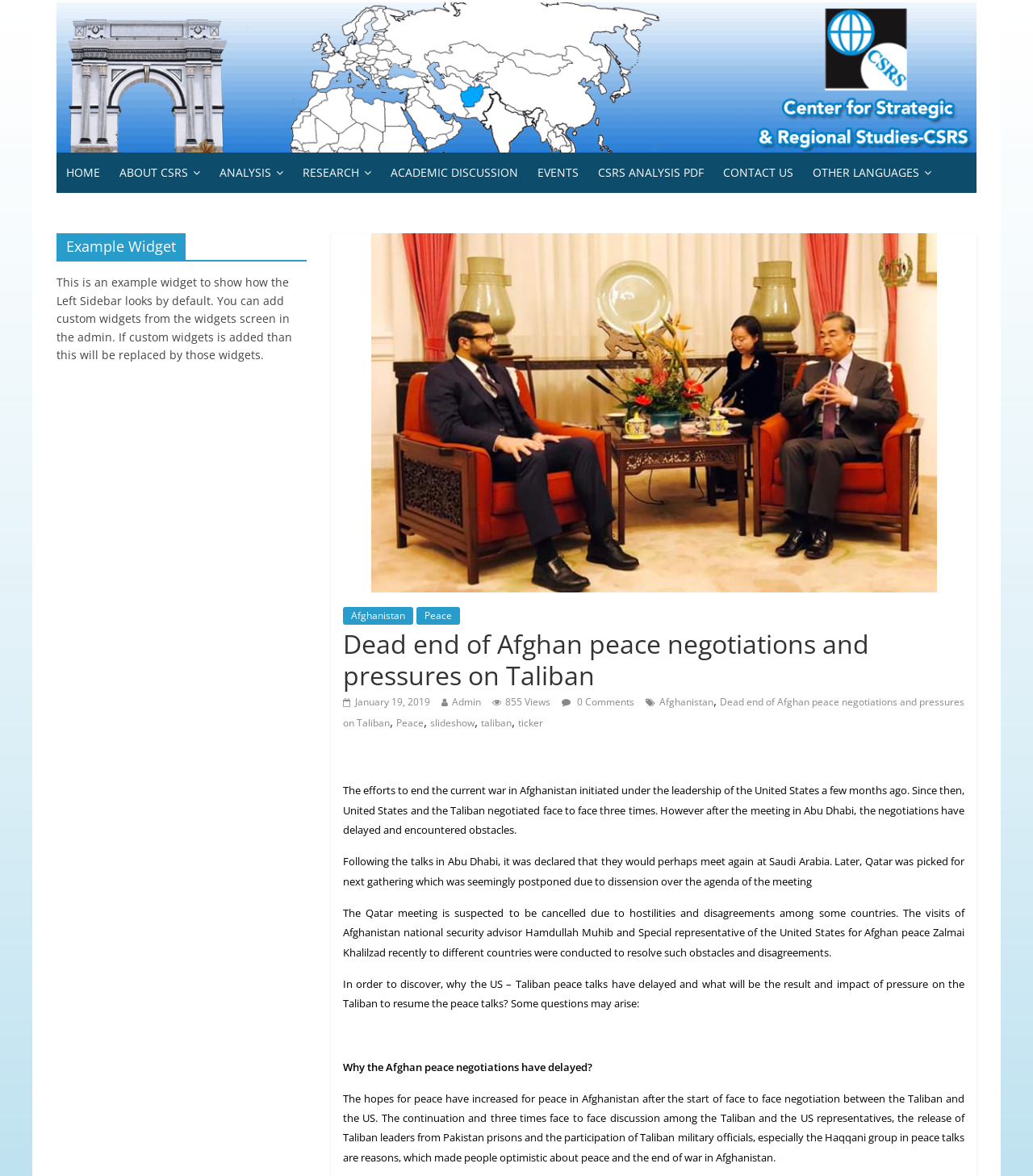Who is the author of the article?
Look at the image and provide a detailed response to the question.

The author of the article can be found in the article metadata, where it says 'Admin' next to the date 'January 19, 2019'. This suggests that the author of the article is Admin.